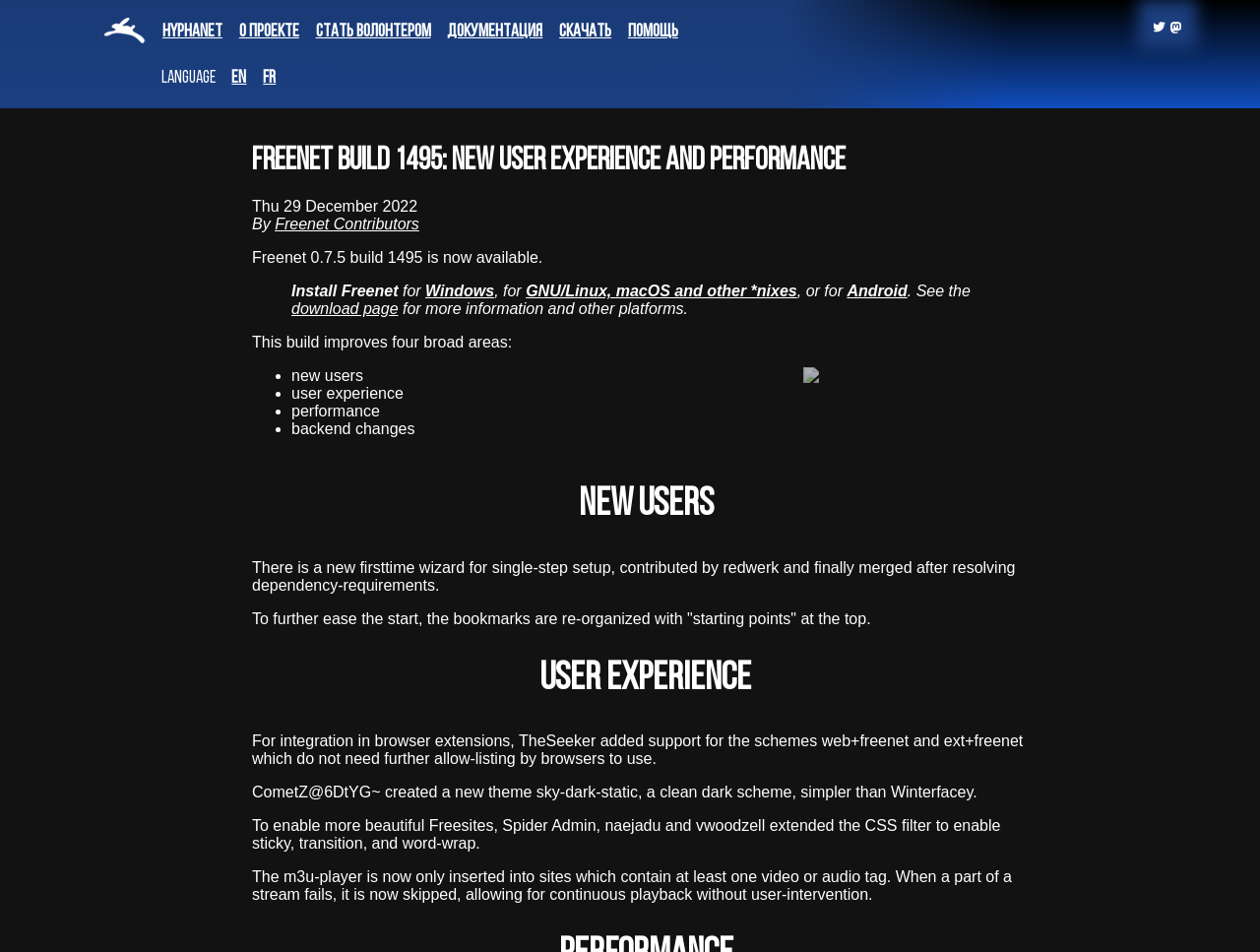Could you indicate the bounding box coordinates of the region to click in order to complete this instruction: "Click on the 'О проекте' link".

[0.19, 0.019, 0.237, 0.049]